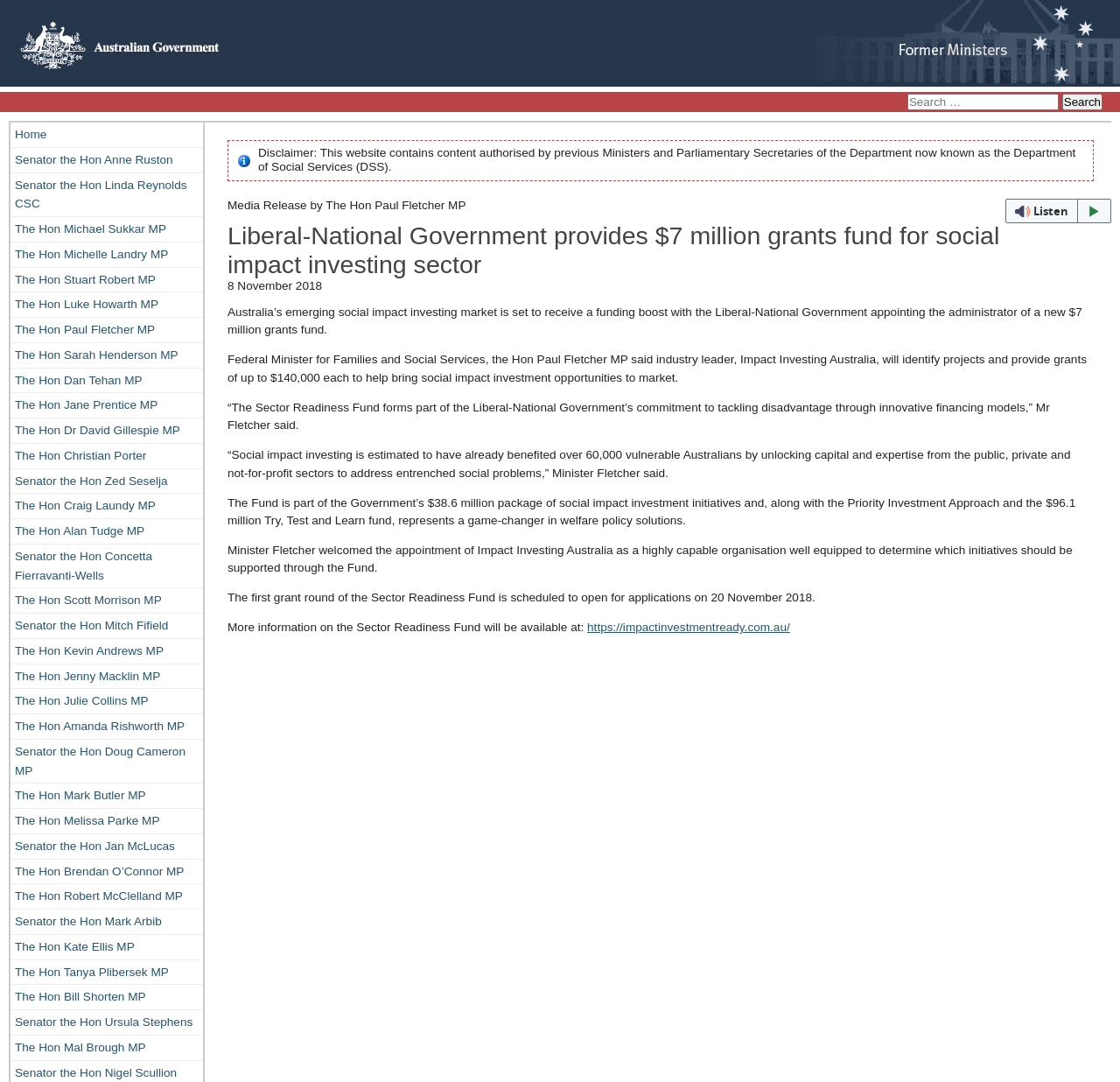Locate the bounding box of the UI element with the following description: "Listen".

[0.898, 0.183, 0.992, 0.206]